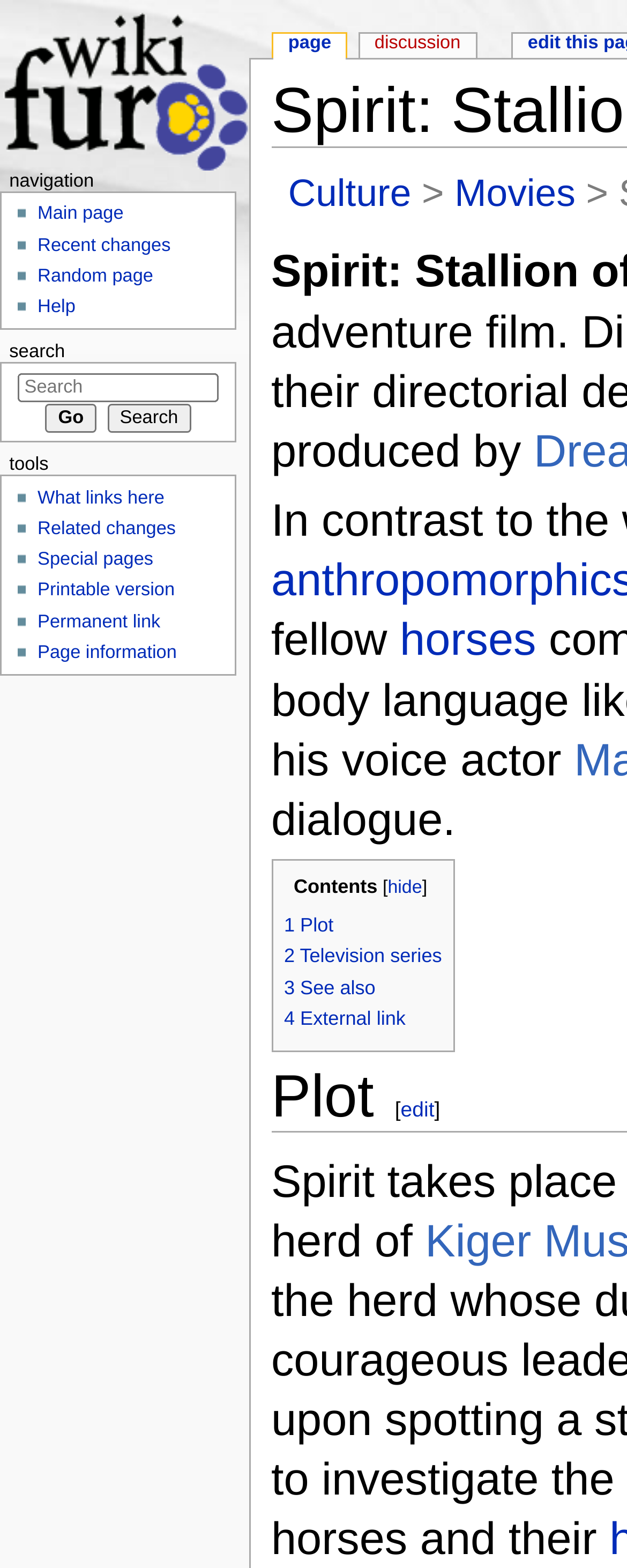Can you identify the bounding box coordinates of the clickable region needed to carry out this instruction: 'Visit the main page'? The coordinates should be four float numbers within the range of 0 to 1, stated as [left, top, right, bottom].

[0.0, 0.003, 0.397, 0.109]